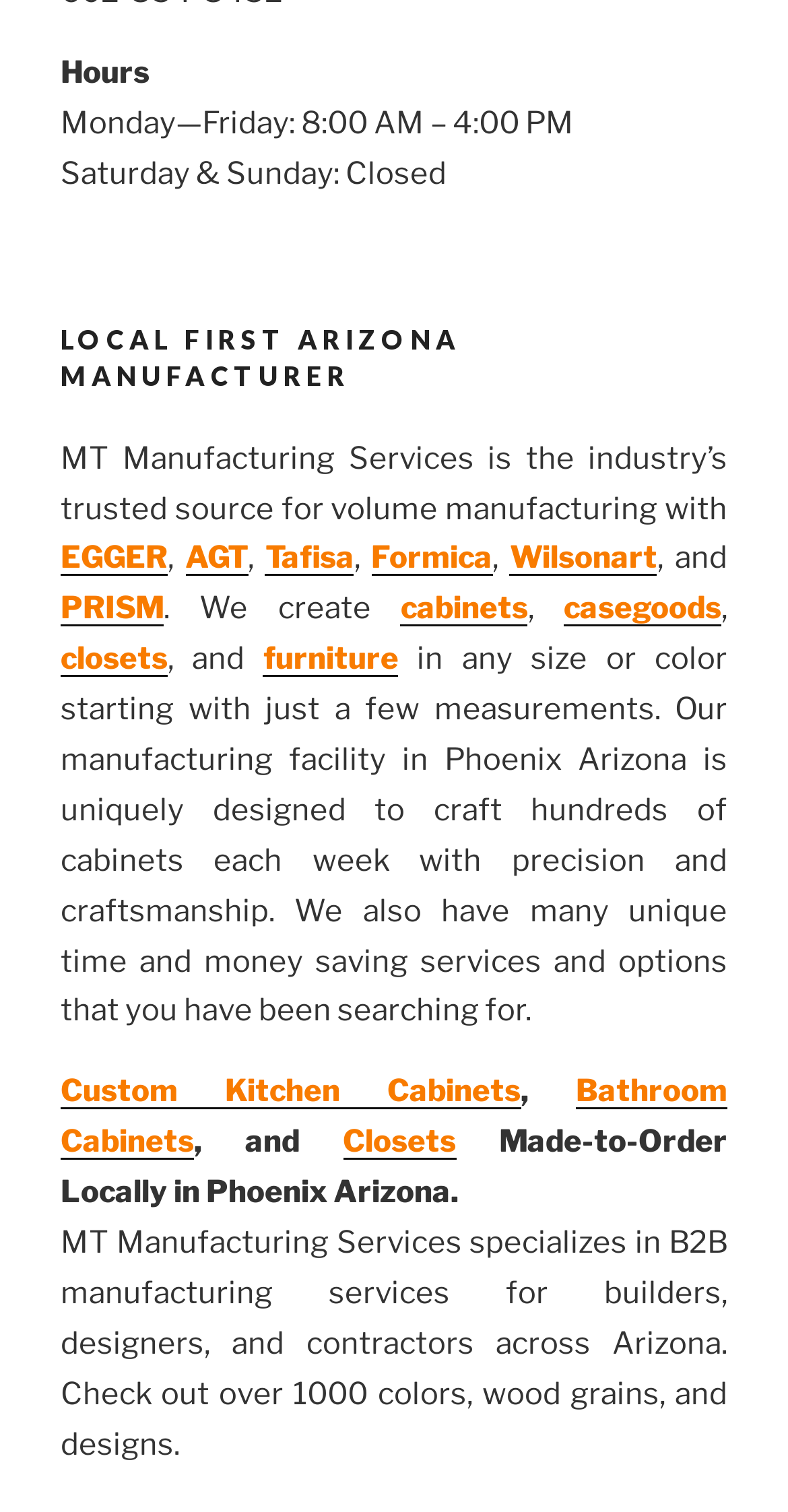What types of products does the company manufacture?
Based on the image, provide a one-word or brief-phrase response.

cabinets, casegoods, closets, furniture